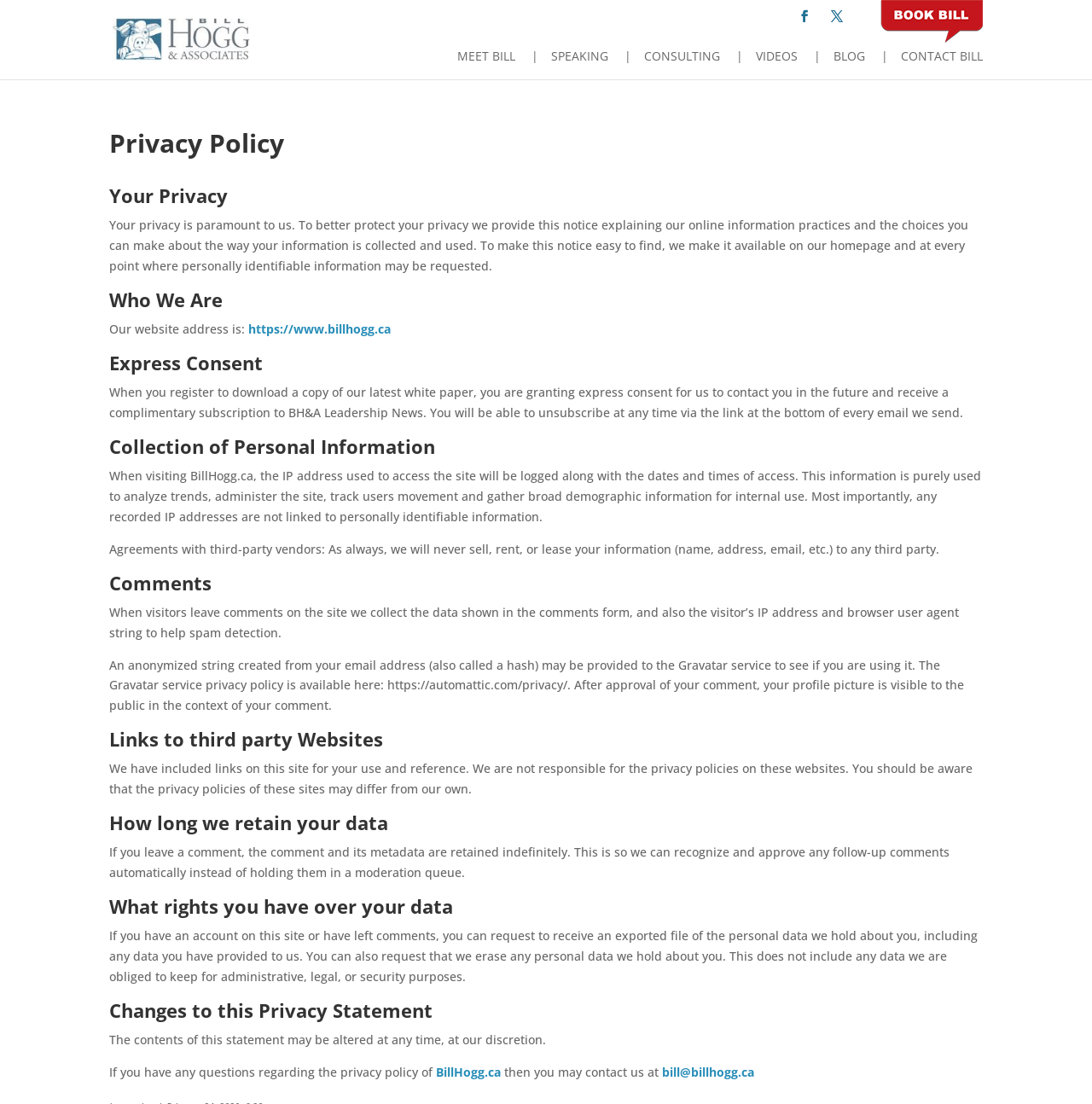What is the purpose of collecting IP addresses on this website?
Please answer the question with as much detail as possible using the screenshot.

According to the 'Collection of Personal Information' section, IP addresses are collected to analyze trends, administer the site, track users' movement, and gather broad demographic information for internal use.